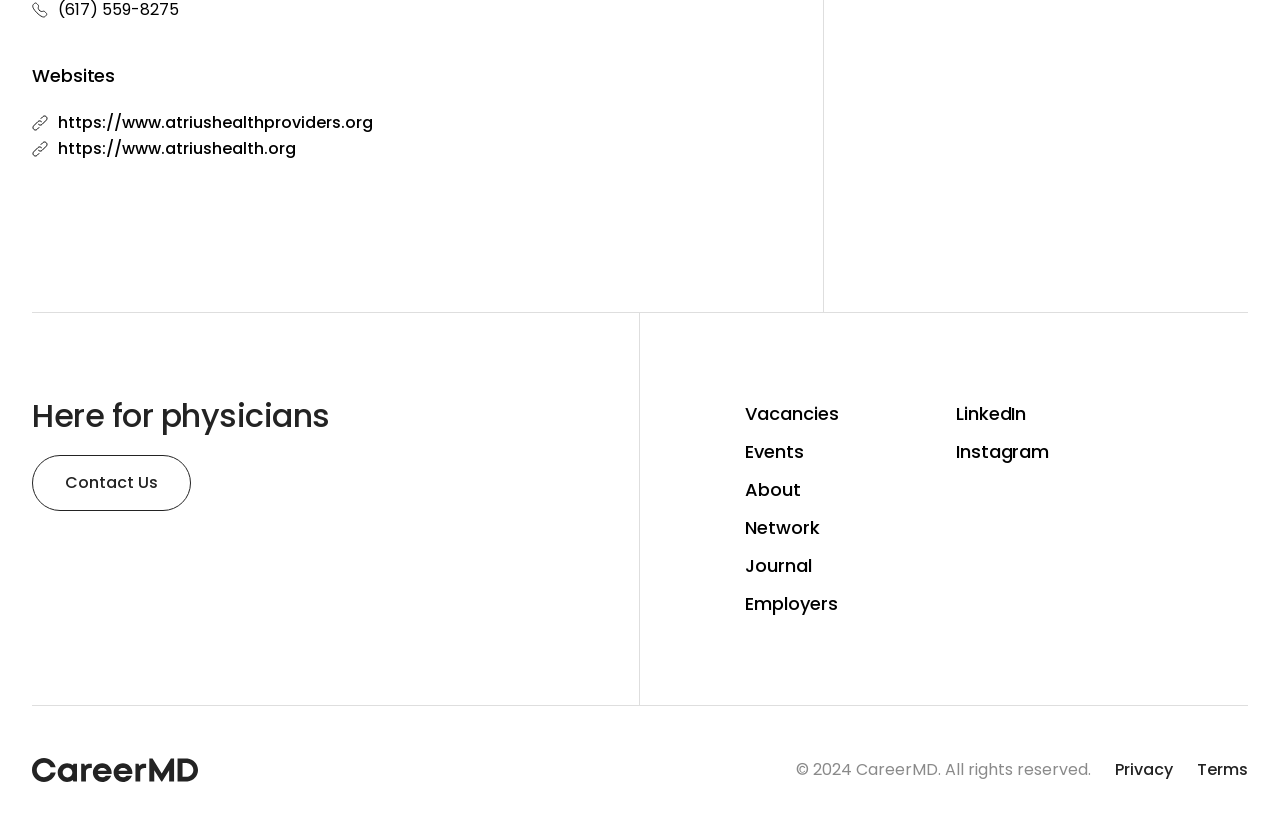What is the last link at the bottom of the webpage? Refer to the image and provide a one-word or short phrase answer.

Terms